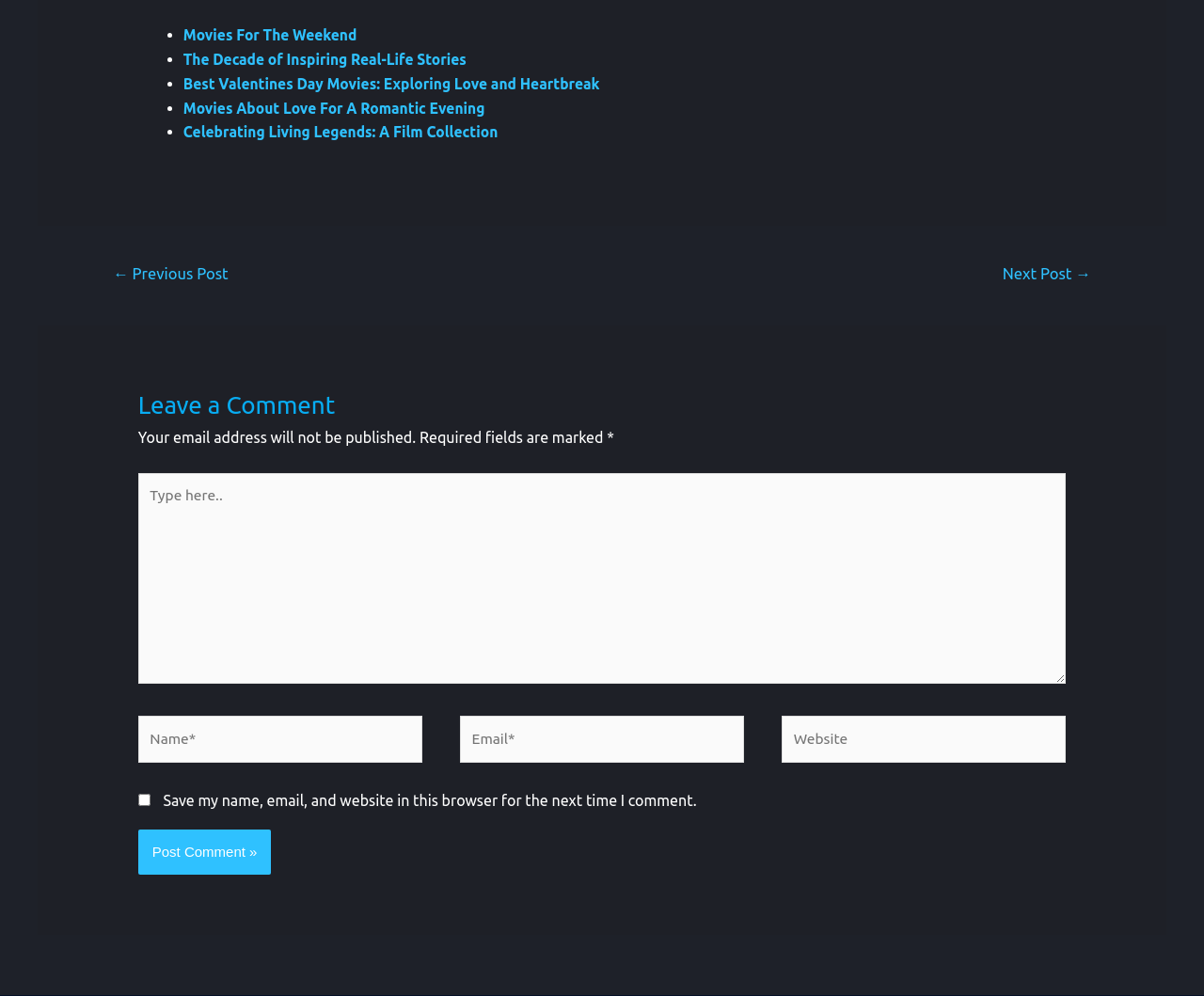Could you indicate the bounding box coordinates of the region to click in order to complete this instruction: "Enter your name".

[0.115, 0.724, 0.351, 0.773]